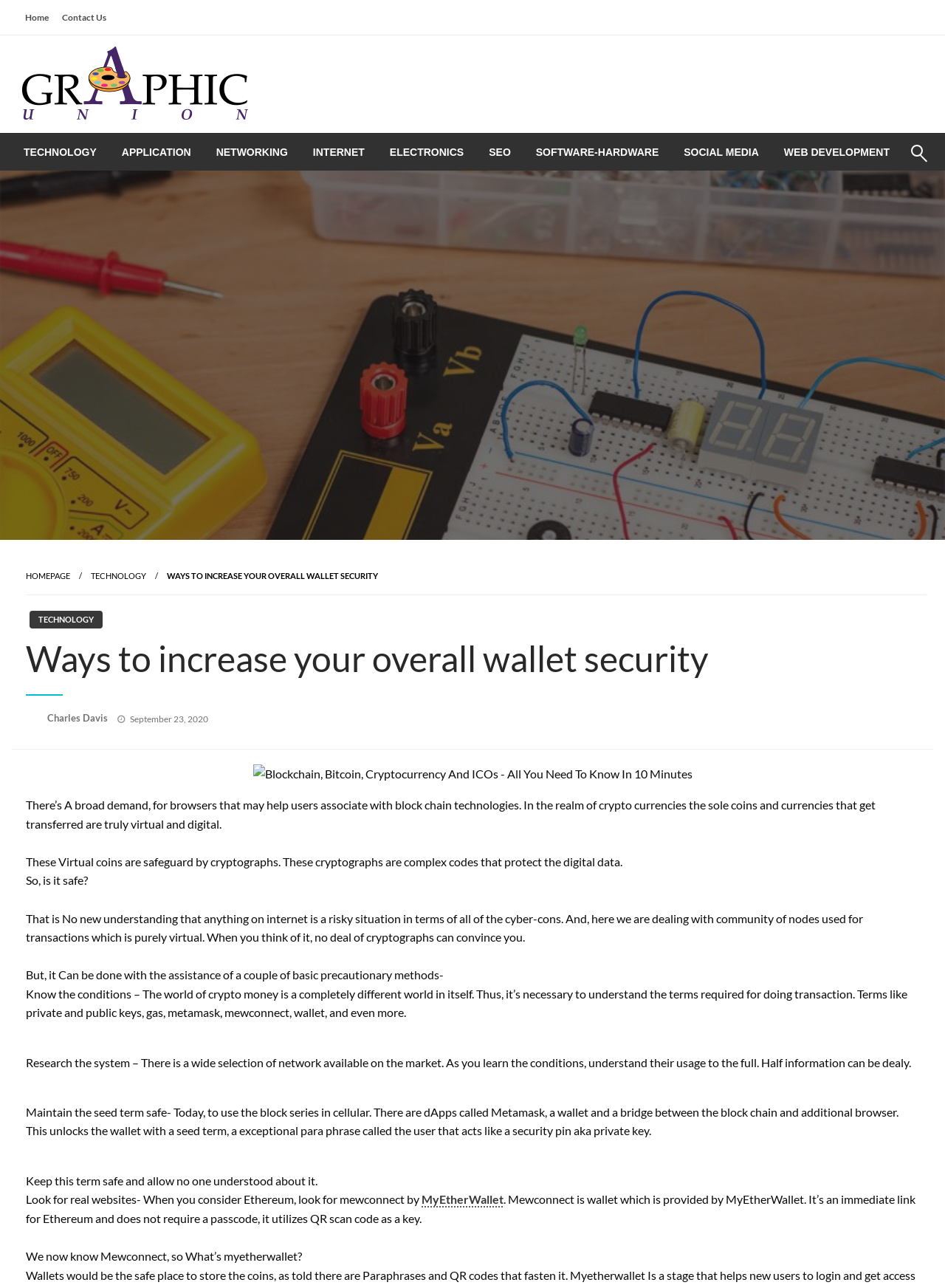Locate the bounding box coordinates of the element's region that should be clicked to carry out the following instruction: "Click on the 'TECHNOLOGY' menu item". The coordinates need to be four float numbers between 0 and 1, i.e., [left, top, right, bottom].

[0.012, 0.104, 0.115, 0.132]